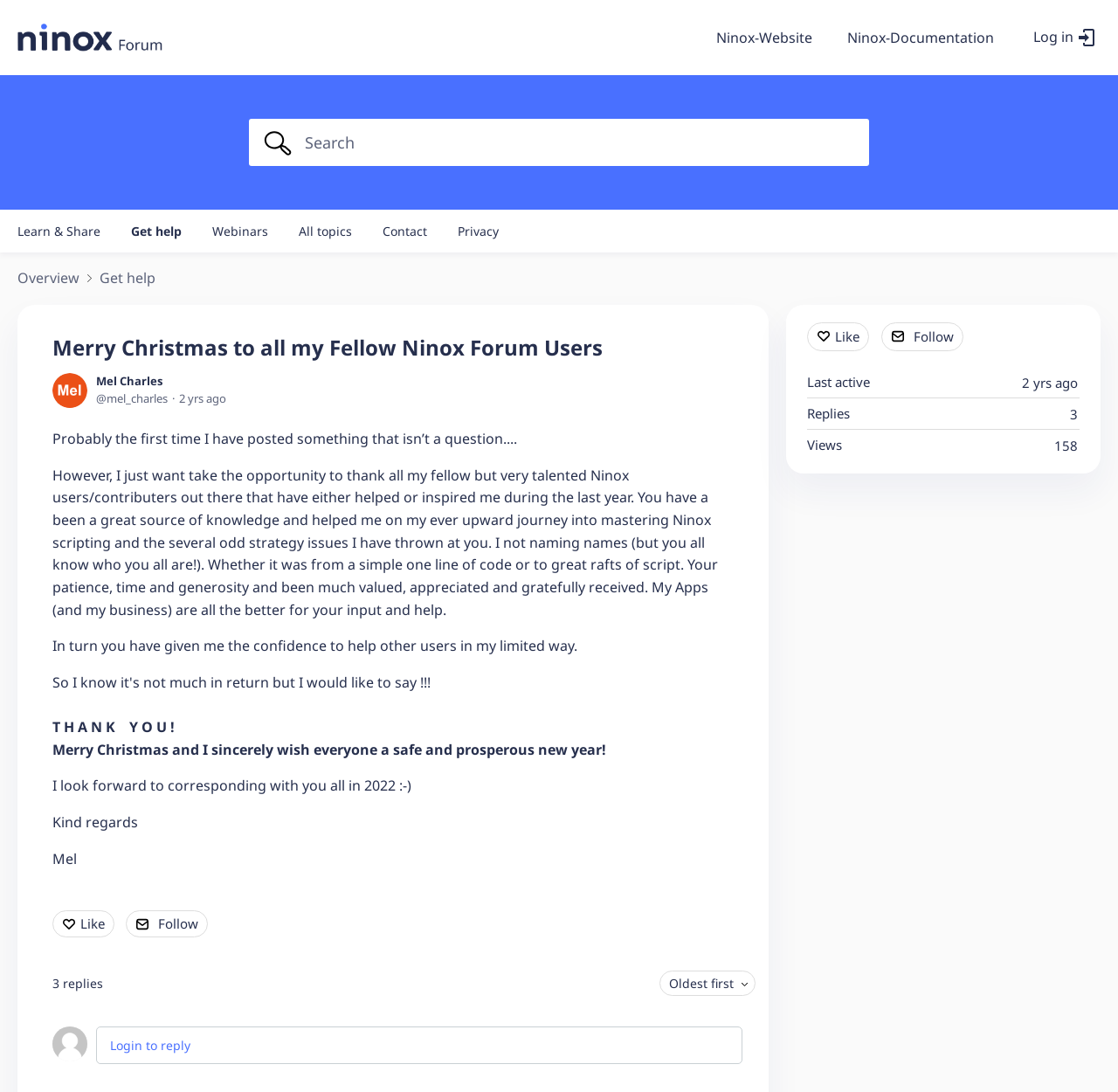How many replies are there to this post? Refer to the image and provide a one-word or short phrase answer.

3